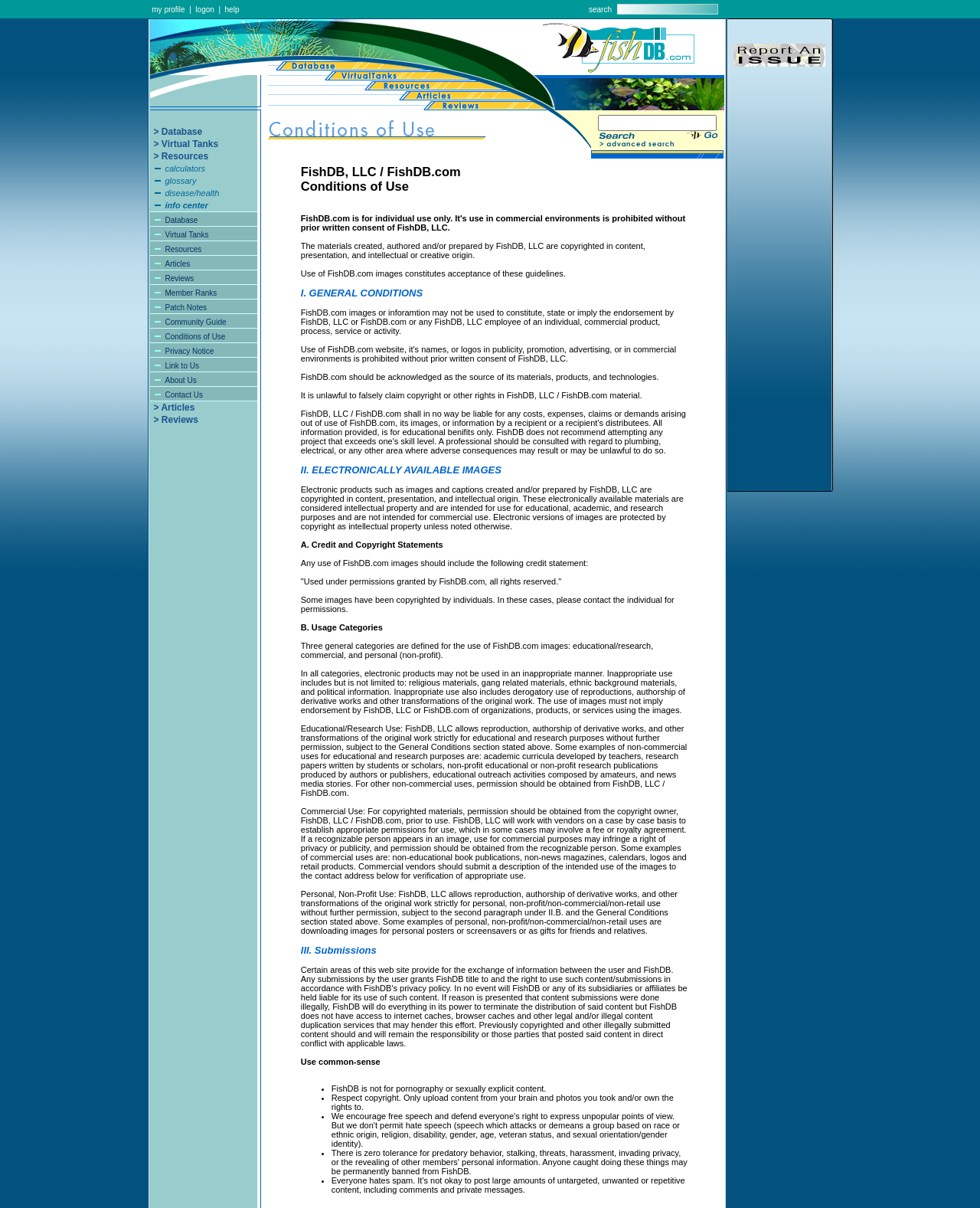Provide the bounding box coordinates of the UI element this sentence describes: "Link to Us".

[0.153, 0.299, 0.203, 0.306]